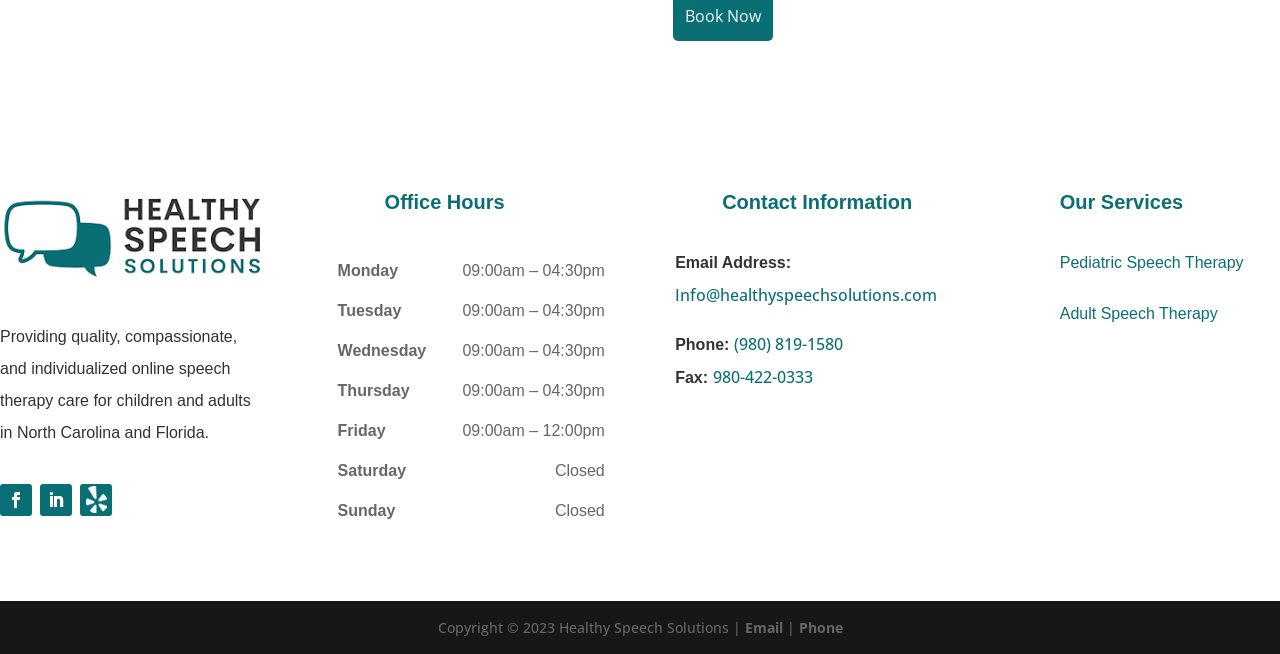Give the bounding box coordinates for this UI element: "Adult Speech Therapy". The coordinates should be four float numbers between 0 and 1, arranged as [left, top, right, bottom].

[0.828, 0.467, 0.951, 0.493]